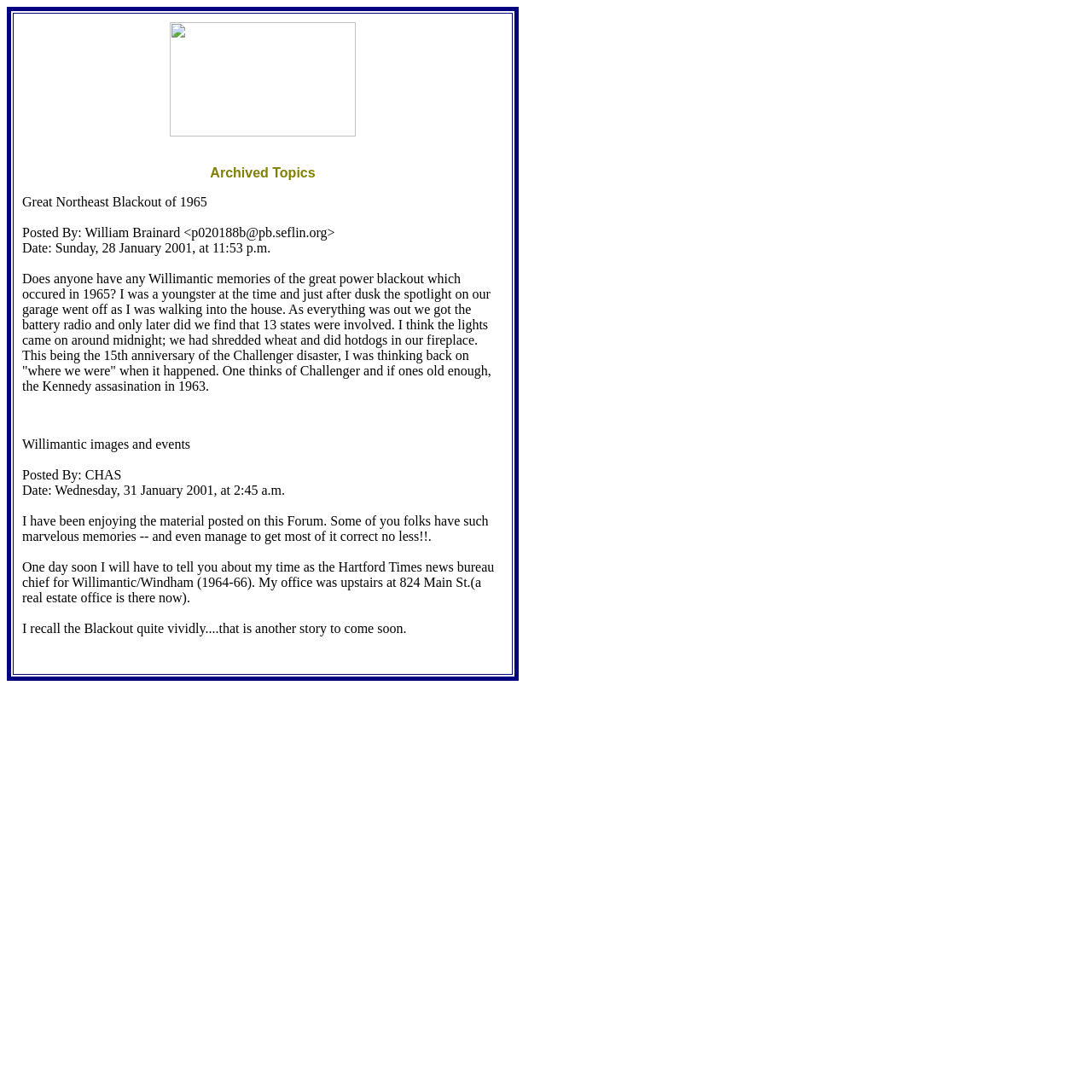What was the date of the Challenger disaster?
Give a detailed and exhaustive answer to the question.

I found the answer by reading the first message, which mentions the 15th anniversary of the Challenger disaster, but does not specify the exact date.